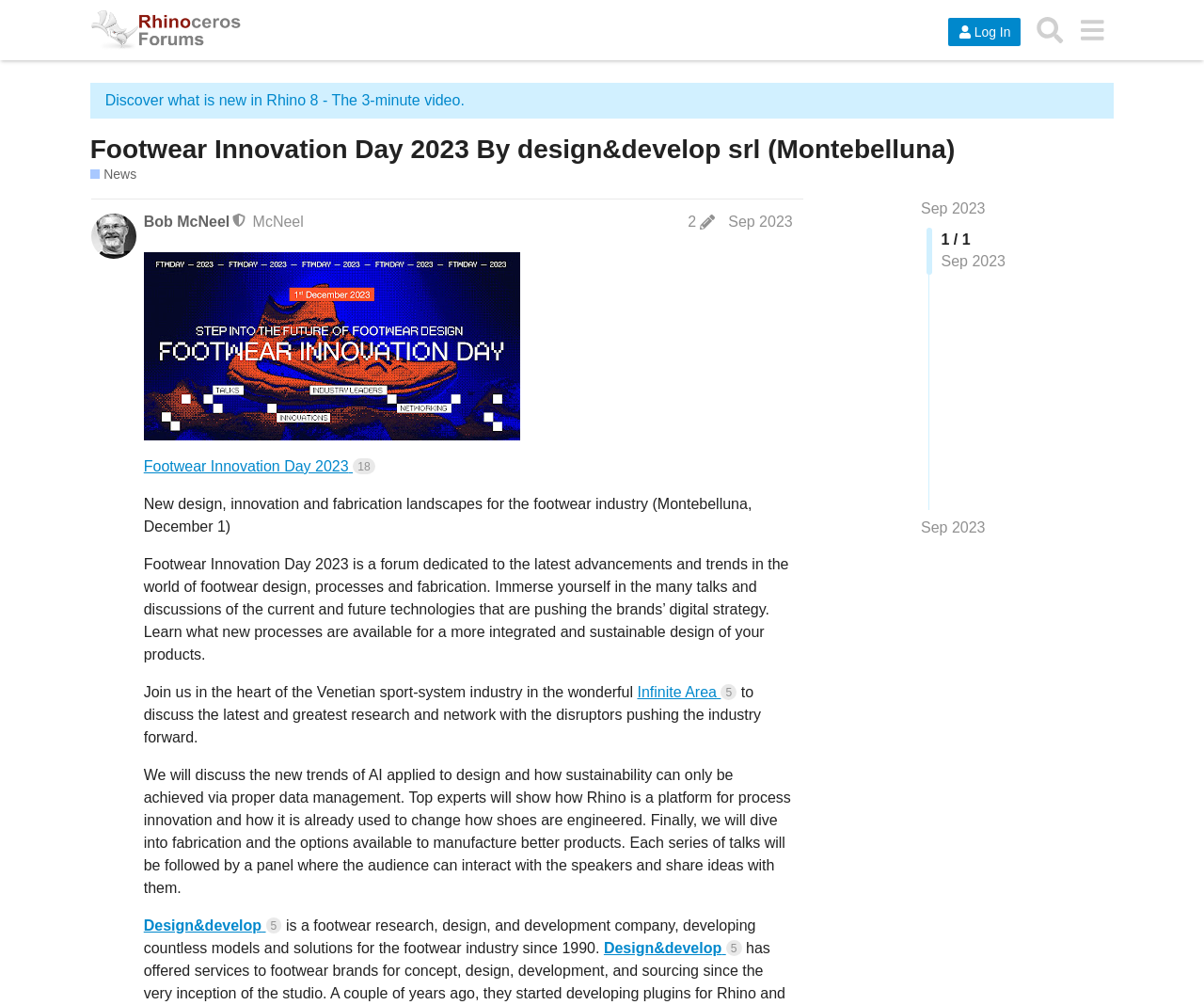Please examine the image and answer the question with a detailed explanation:
What is the event name mentioned on the webpage?

The event name is mentioned in the heading 'Footwear Innovation Day 2023 By design&develop srl (Montebelluna)' and also in the text 'Footwear Innovation Day 2023 is a forum dedicated to the latest advancements and trends in the world of footwear design, processes and fabrication.'